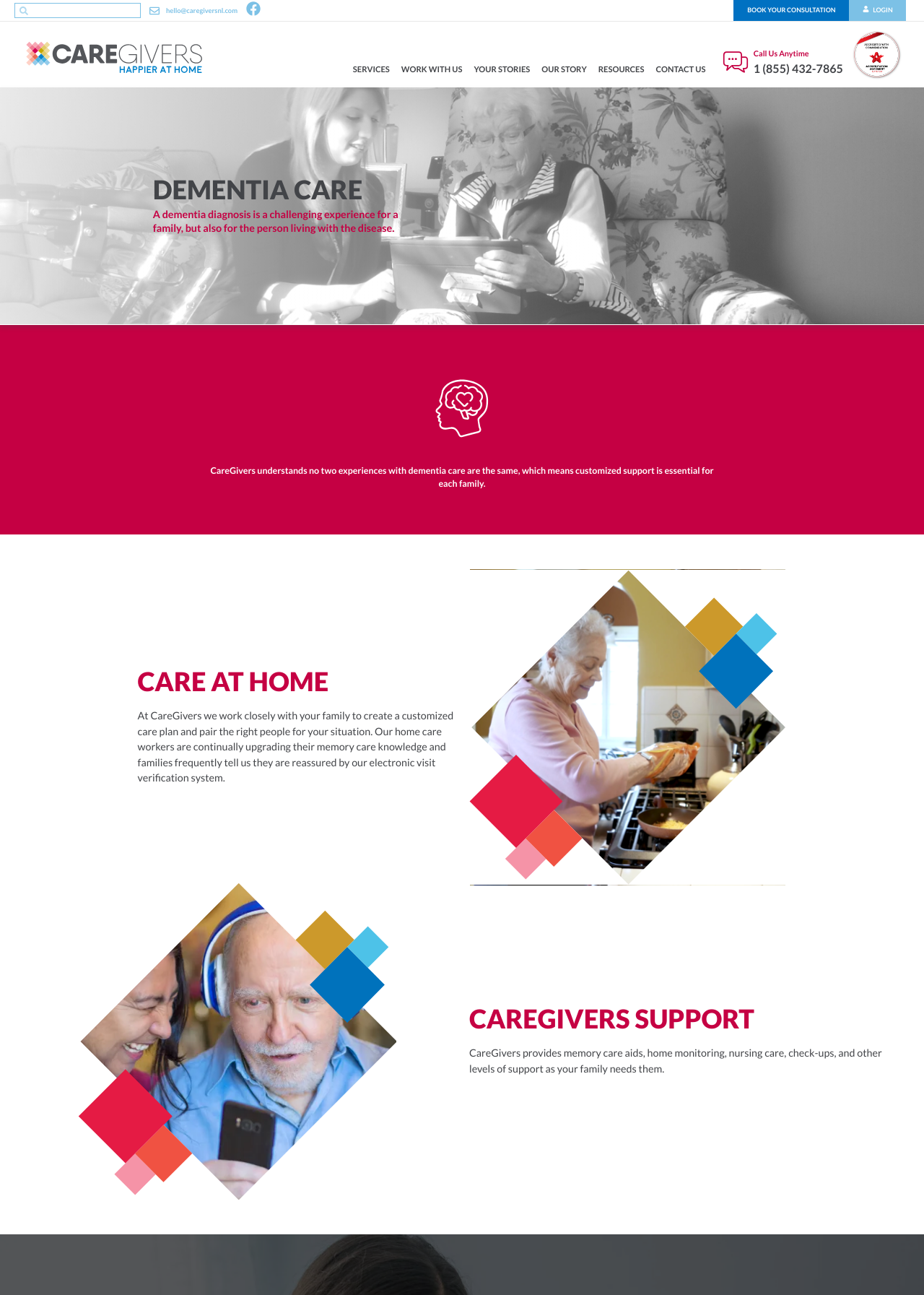Determine the bounding box coordinates of the clickable element to complete this instruction: "Search for something". Provide the coordinates in the format of four float numbers between 0 and 1, [left, top, right, bottom].

[0.016, 0.002, 0.152, 0.014]